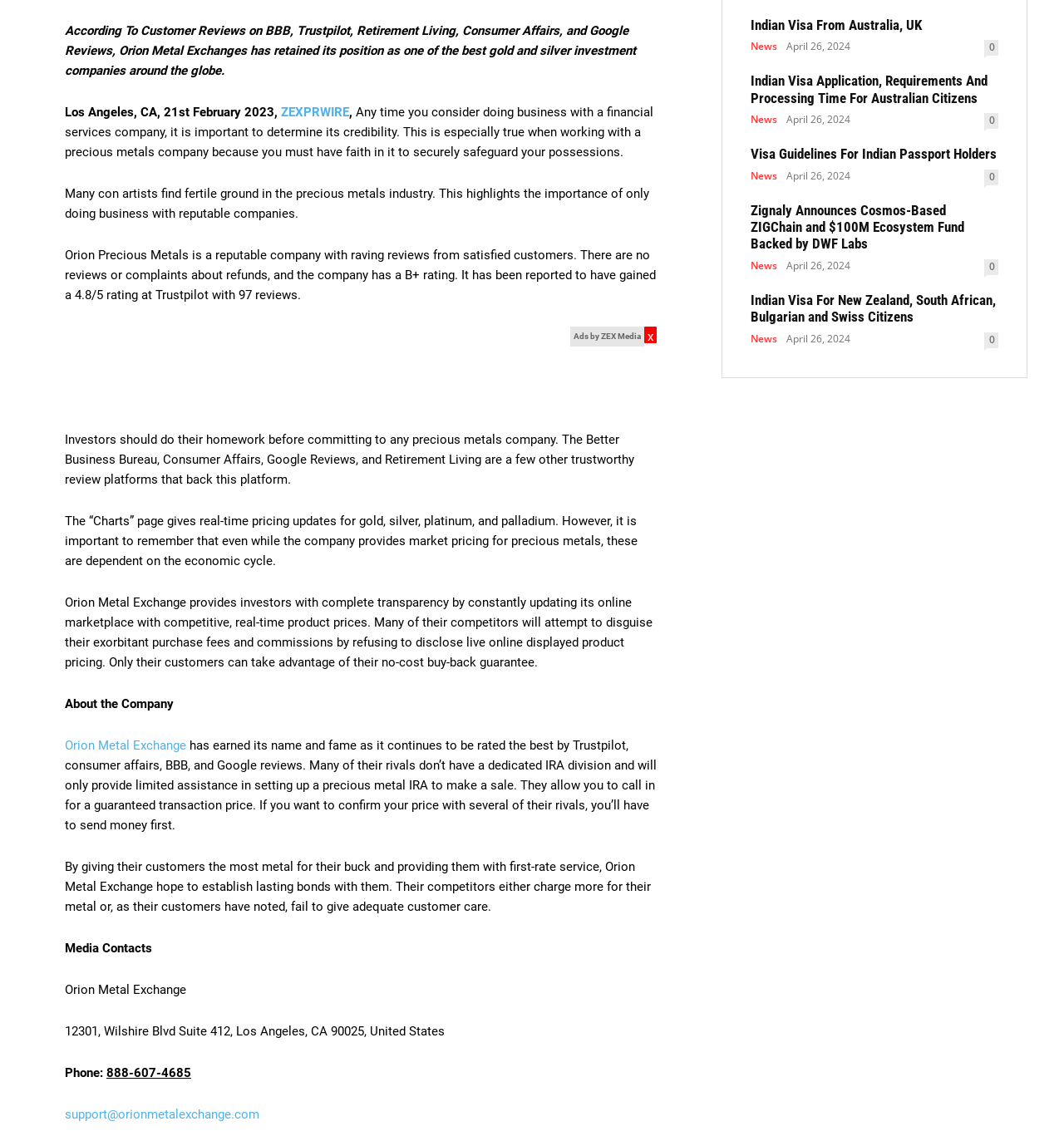Please specify the bounding box coordinates in the format (top-left x, top-left y, bottom-right x, bottom-right y), with values ranging from 0 to 1. Identify the bounding box for the UI component described as follows: support@orionmetalexchange.com

[0.061, 0.907, 0.244, 0.92]